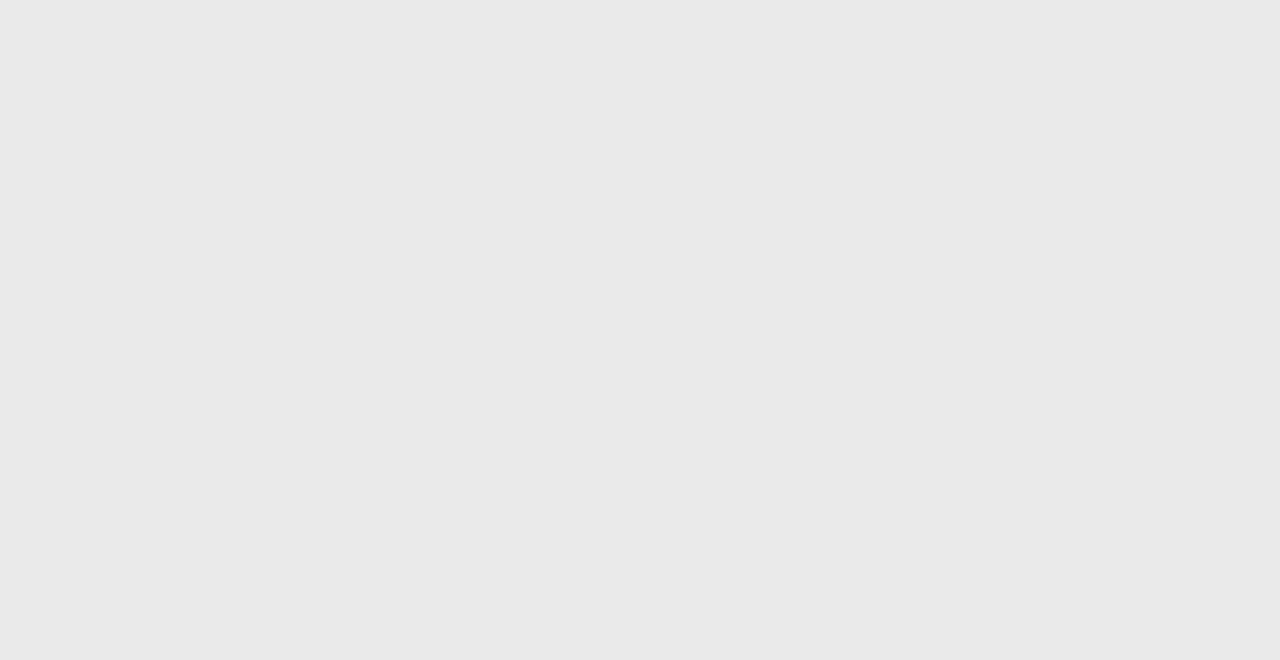Please identify the bounding box coordinates of the region to click in order to complete the task: "explore the article about Top 10 Scandals That Rocked Royal Families". The coordinates must be four float numbers between 0 and 1, specified as [left, top, right, bottom].

[0.42, 0.786, 0.61, 0.874]